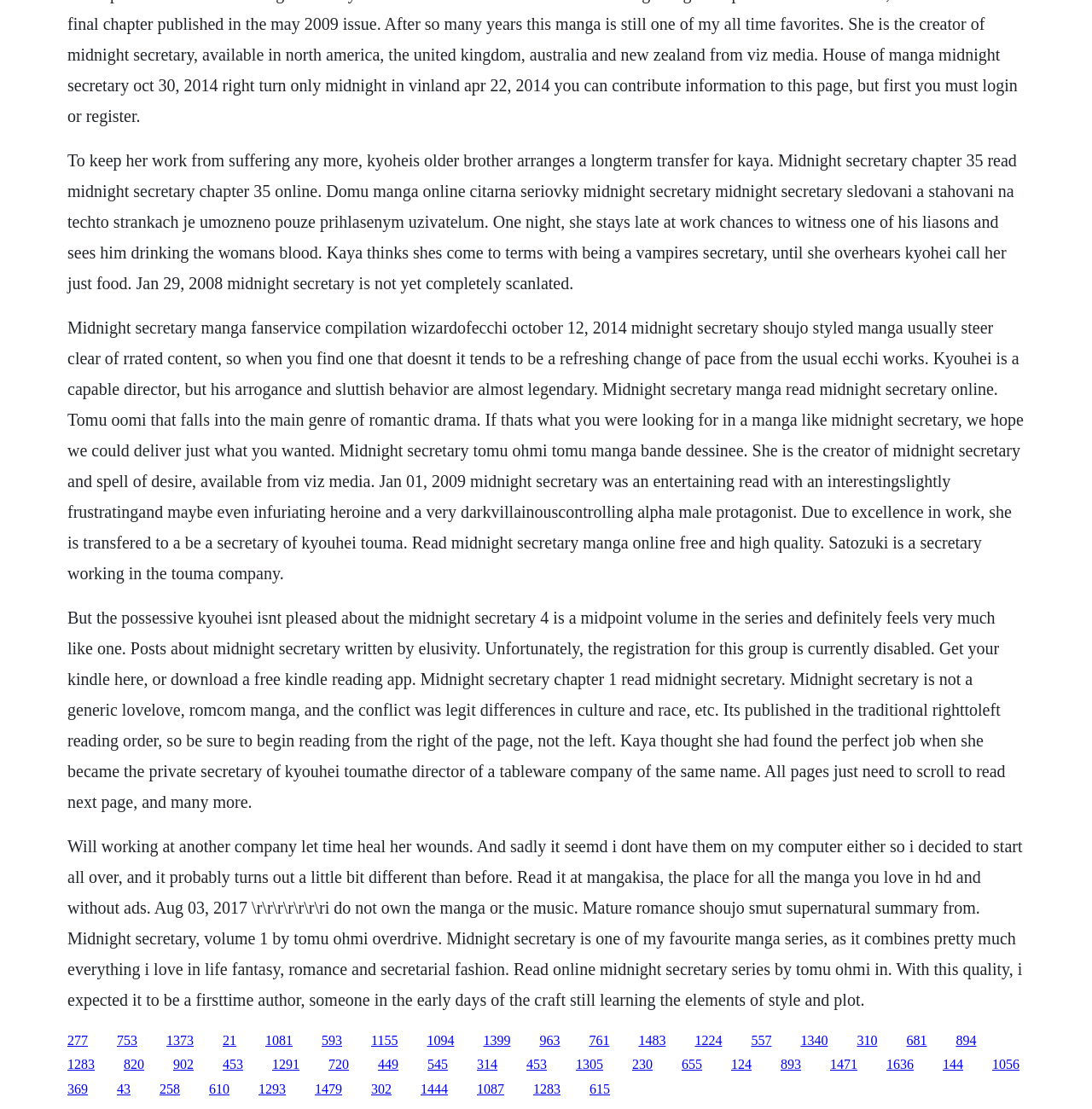Look at the image and write a detailed answer to the question: 
Who is the creator of Midnight Secretary?

The text states that Tomu Ohmi is the creator of Midnight Secretary and Spell of Desire, which implies that she is the author of the manga series.